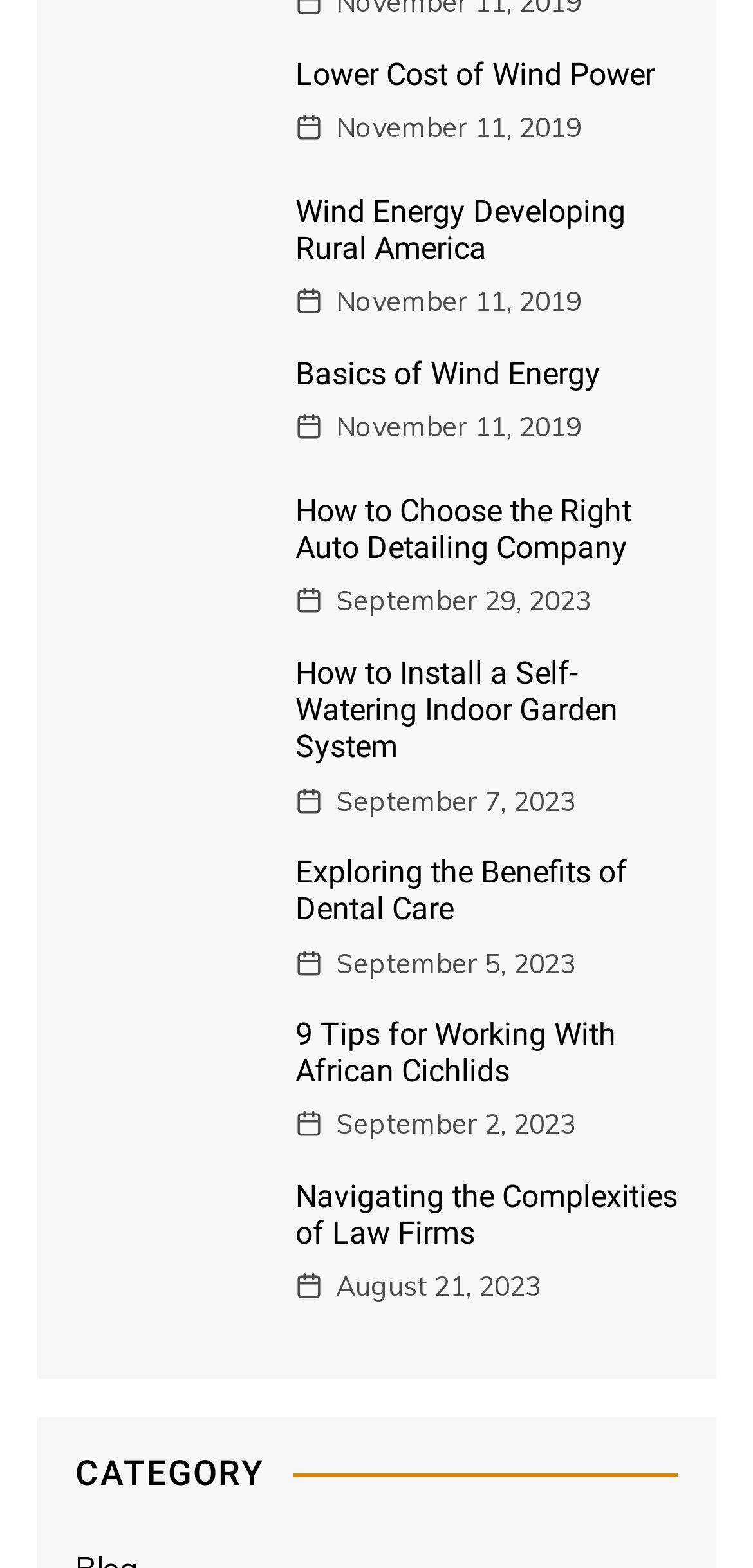Specify the bounding box coordinates for the region that must be clicked to perform the given instruction: "view November 2020".

None